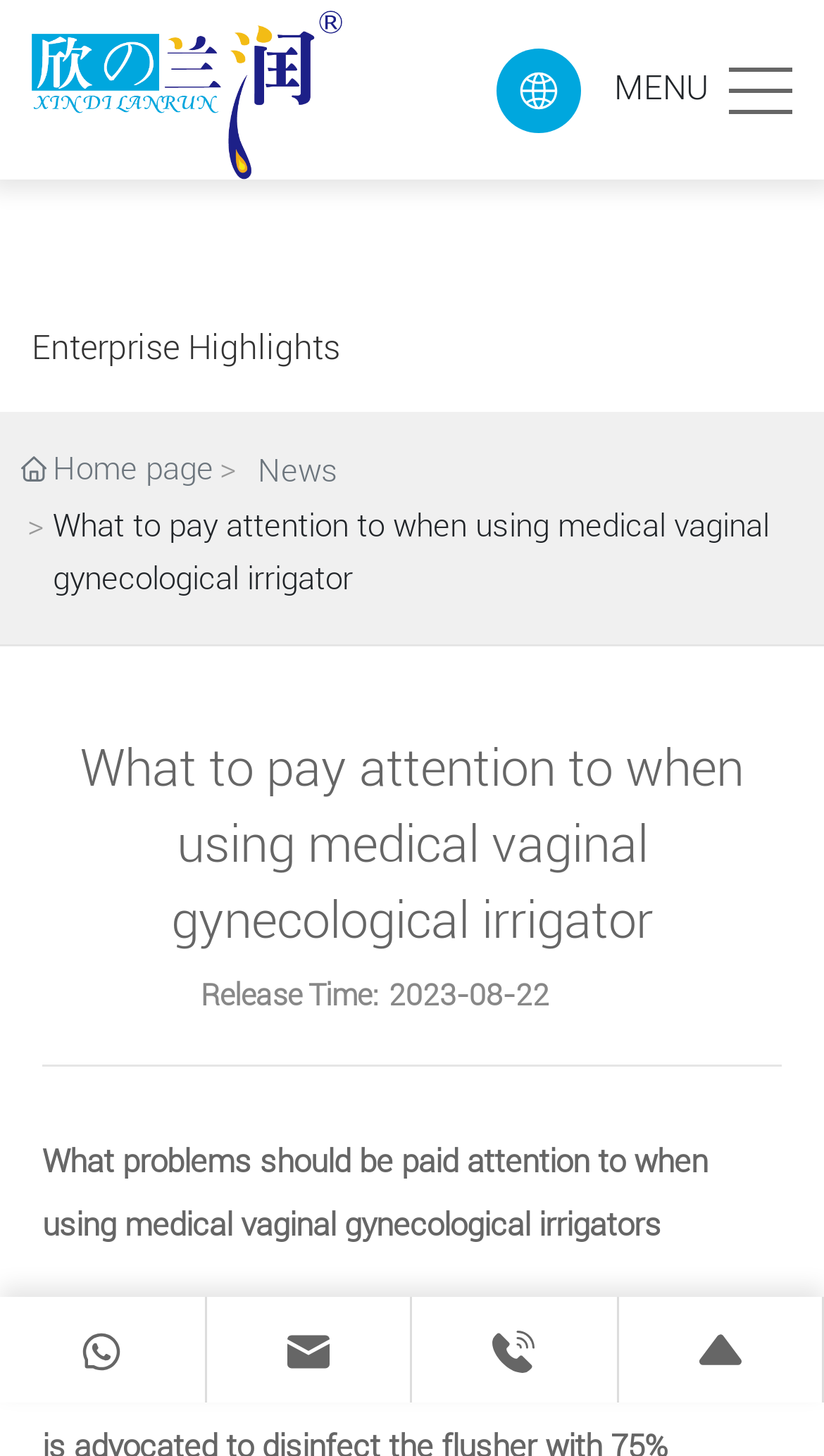Provide an in-depth caption for the contents of the webpage.

The webpage is about the use of medical vaginal gynecological irrigators, specifically highlighting what to pay attention to when using them. At the top left corner, there is a link to "Lanrun" accompanied by an image with the same name. To the right of this, there is a small image and a "MENU" static text. 

Below the top section, there are three links with accompanying images, arranged horizontally across the page. These links are positioned near the top of the page. 

Further down, there is a prominent heading that reads "What to pay attention to when using medical vaginal gynecological irrigator". Below this heading, there is a static text with the same content. 

On the right side of the page, there is a section with a "Release Time" label, followed by the date "2023-08-22". 

The main content of the page is divided into sections, with a horizontal separator line separating them. The first section is titled "What problems should be paid attention to when using medical vaginal gynecological irrigators".